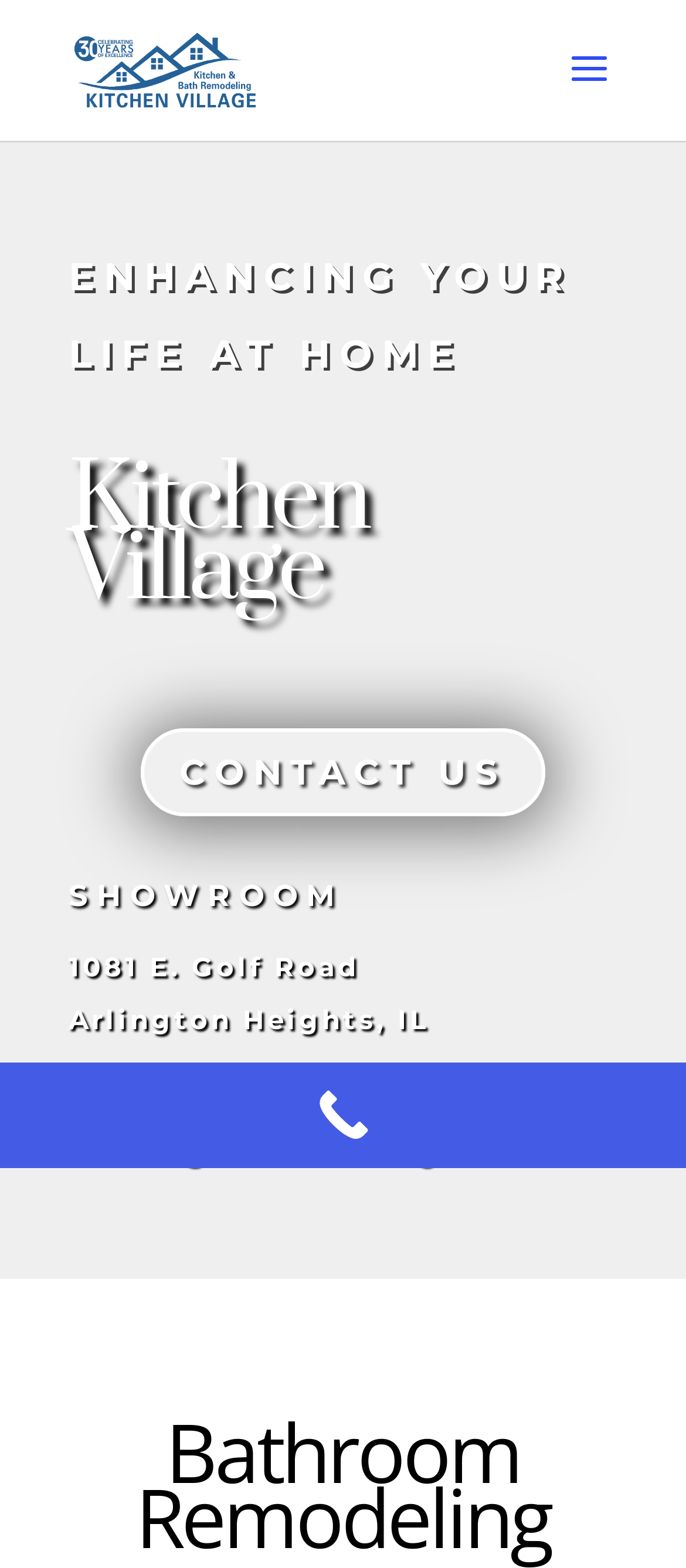What is the email address of the company?
Please give a well-detailed answer to the question.

The email address of the company can be found in the middle section of the webpage, where it lists the contact information, including the email address 'E: info@kitchenvillage.com'.